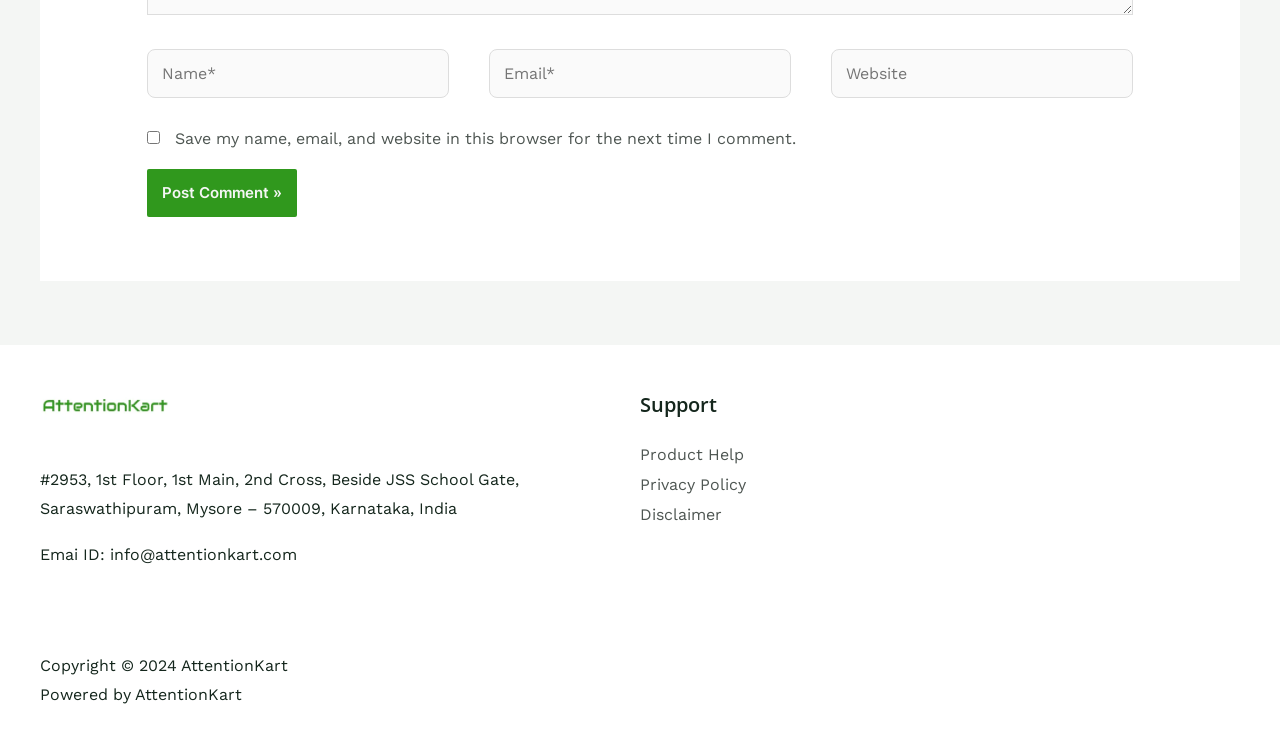What is the purpose of the checkbox?
Use the information from the screenshot to give a comprehensive response to the question.

I found the checkbox above the 'Post Comment' button, and its label is 'Save my name, email, and website in this browser for the next time I comment.' This suggests that the purpose of the checkbox is to save the user's name, email, and website for future comments.